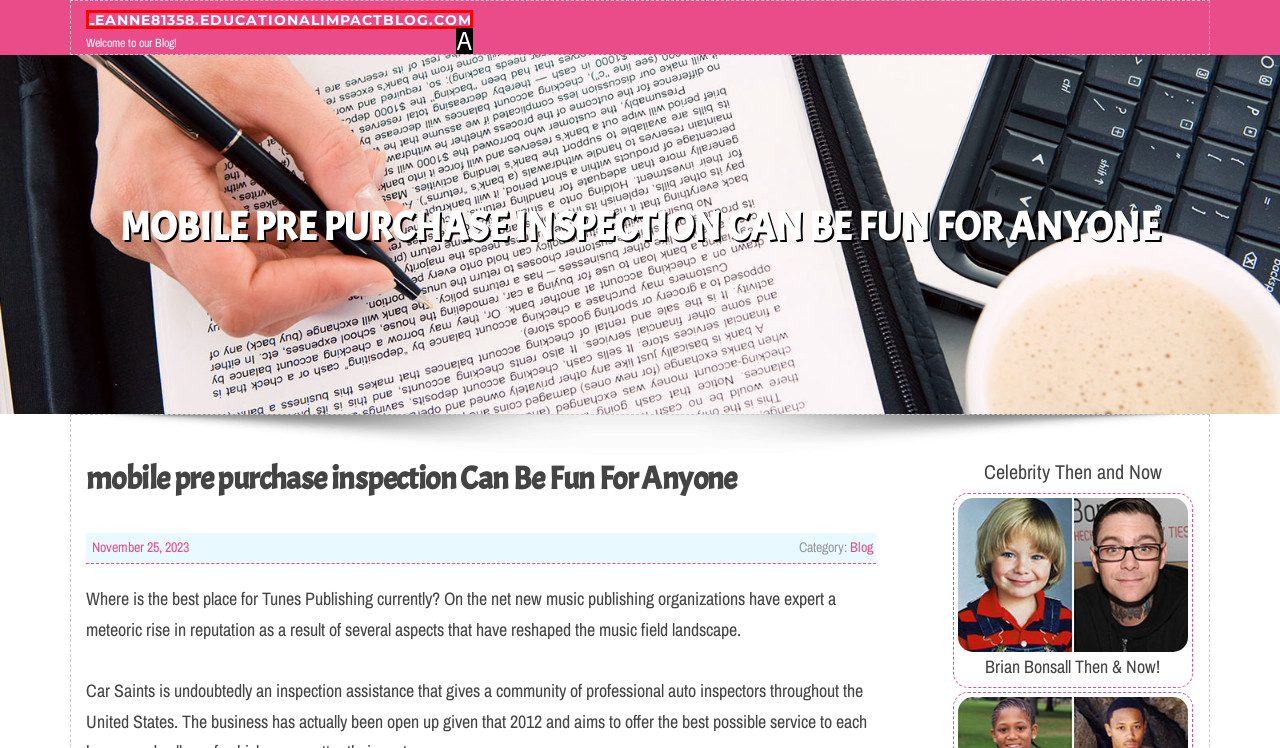Identify the option that best fits this description: leanne81358.educationalimpactblog.com
Answer with the appropriate letter directly.

A